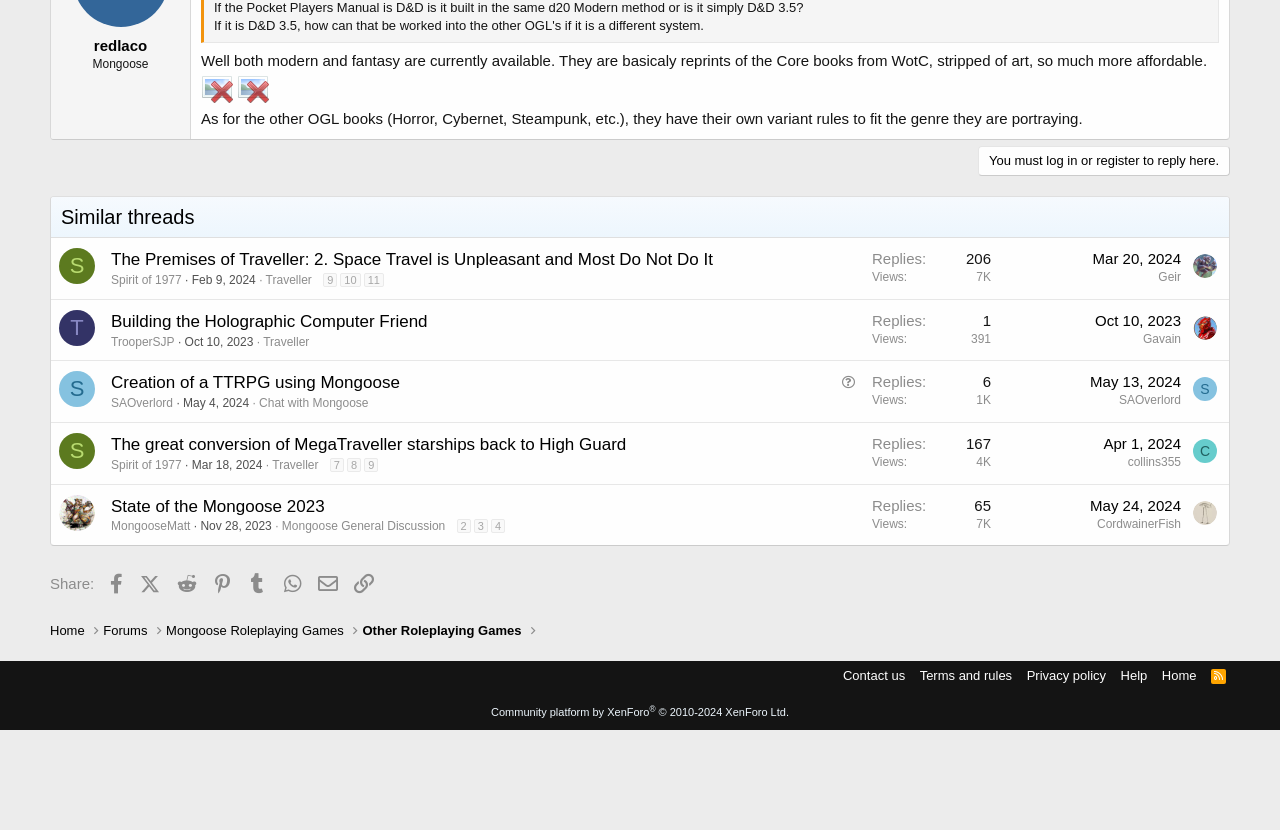Identify the bounding box for the UI element that is described as follows: "Contact us".

[0.655, 0.802, 0.71, 0.825]